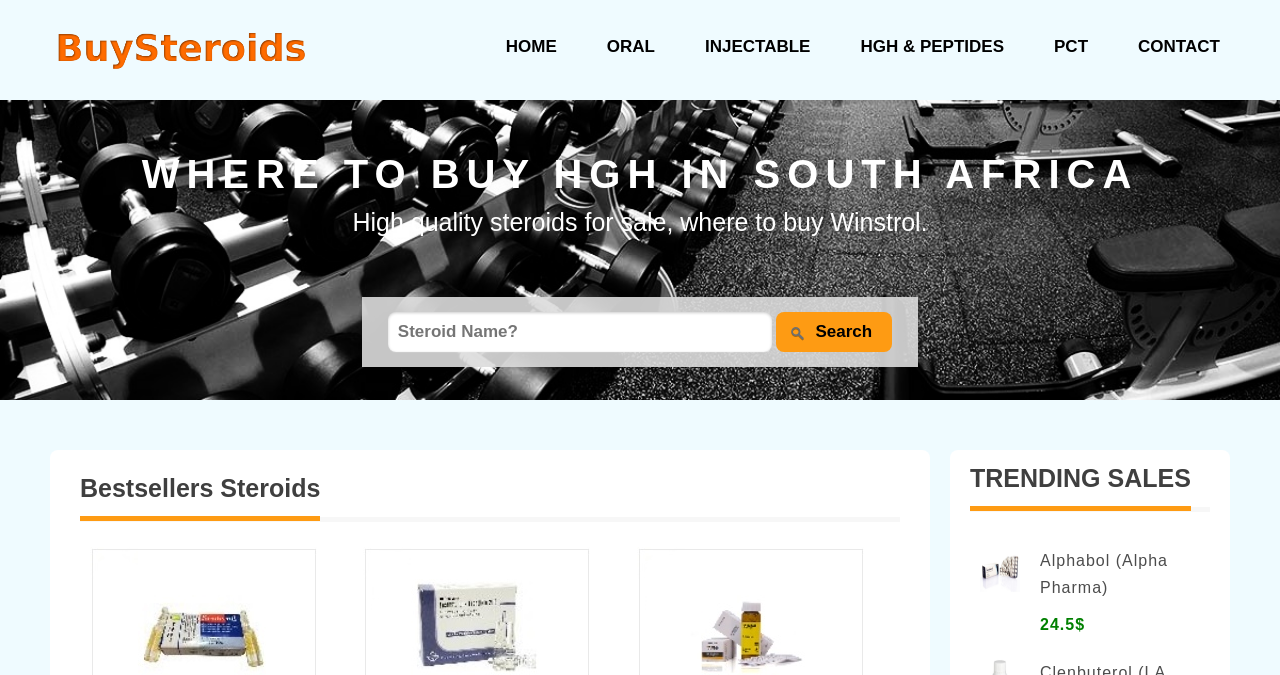Please identify the coordinates of the bounding box that should be clicked to fulfill this instruction: "Search for a steroid".

[0.607, 0.462, 0.697, 0.521]